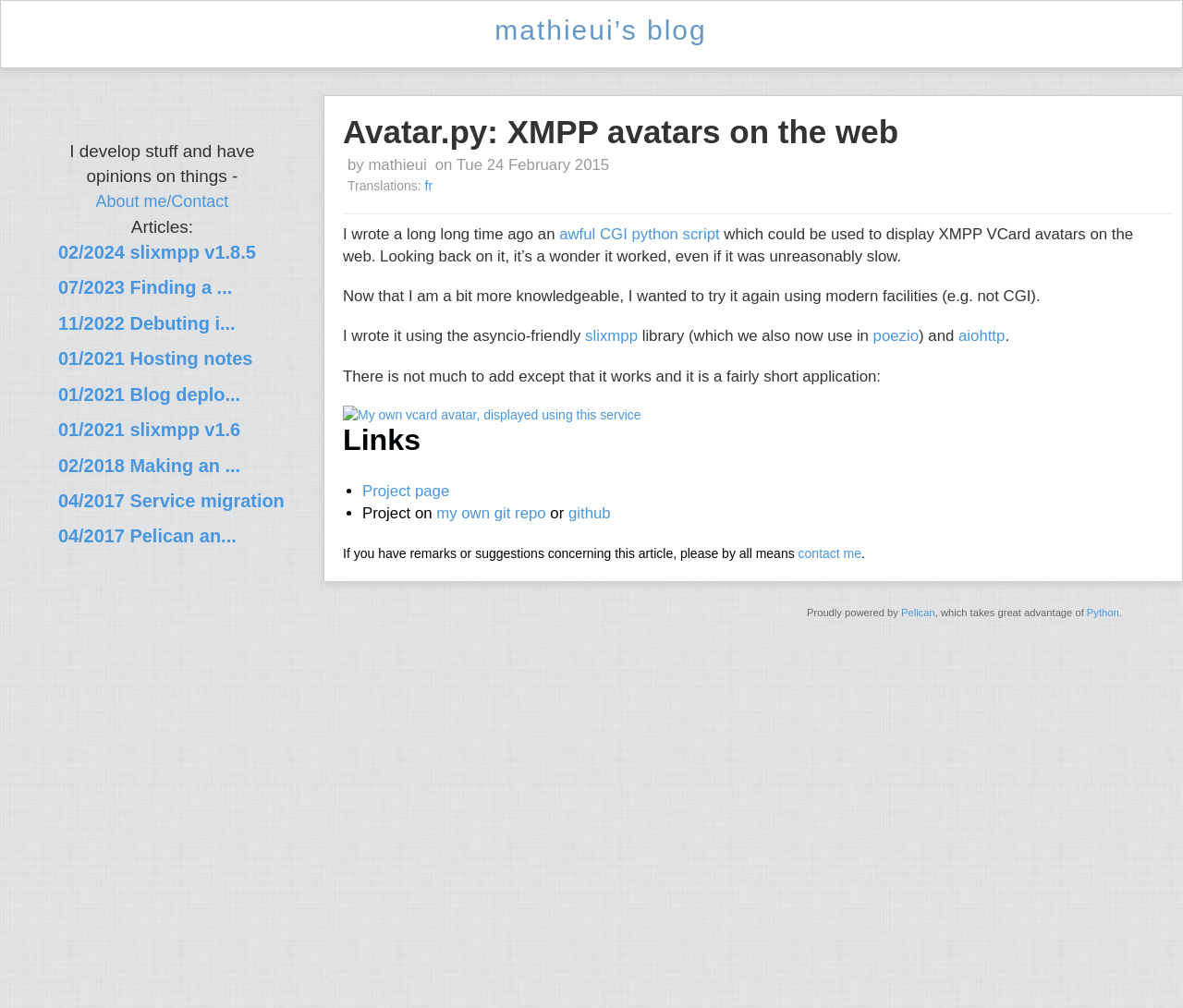Please specify the coordinates of the bounding box for the element that should be clicked to carry out this instruction: "read about avatar.py". The coordinates must be four float numbers between 0 and 1, formatted as [left, top, right, bottom].

[0.29, 0.113, 0.984, 0.149]